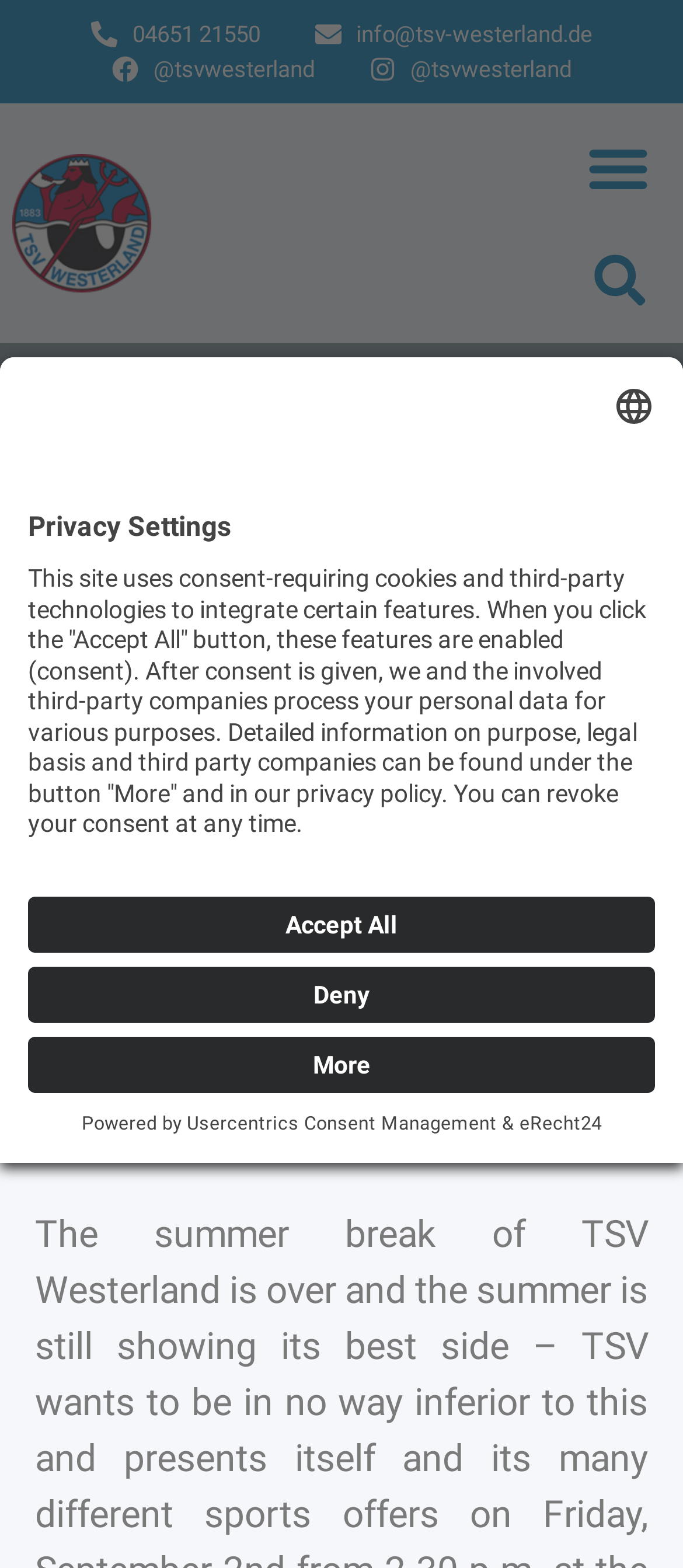What is the email address provided?
Look at the image and respond with a one-word or short phrase answer.

info@tsv-westerland.de